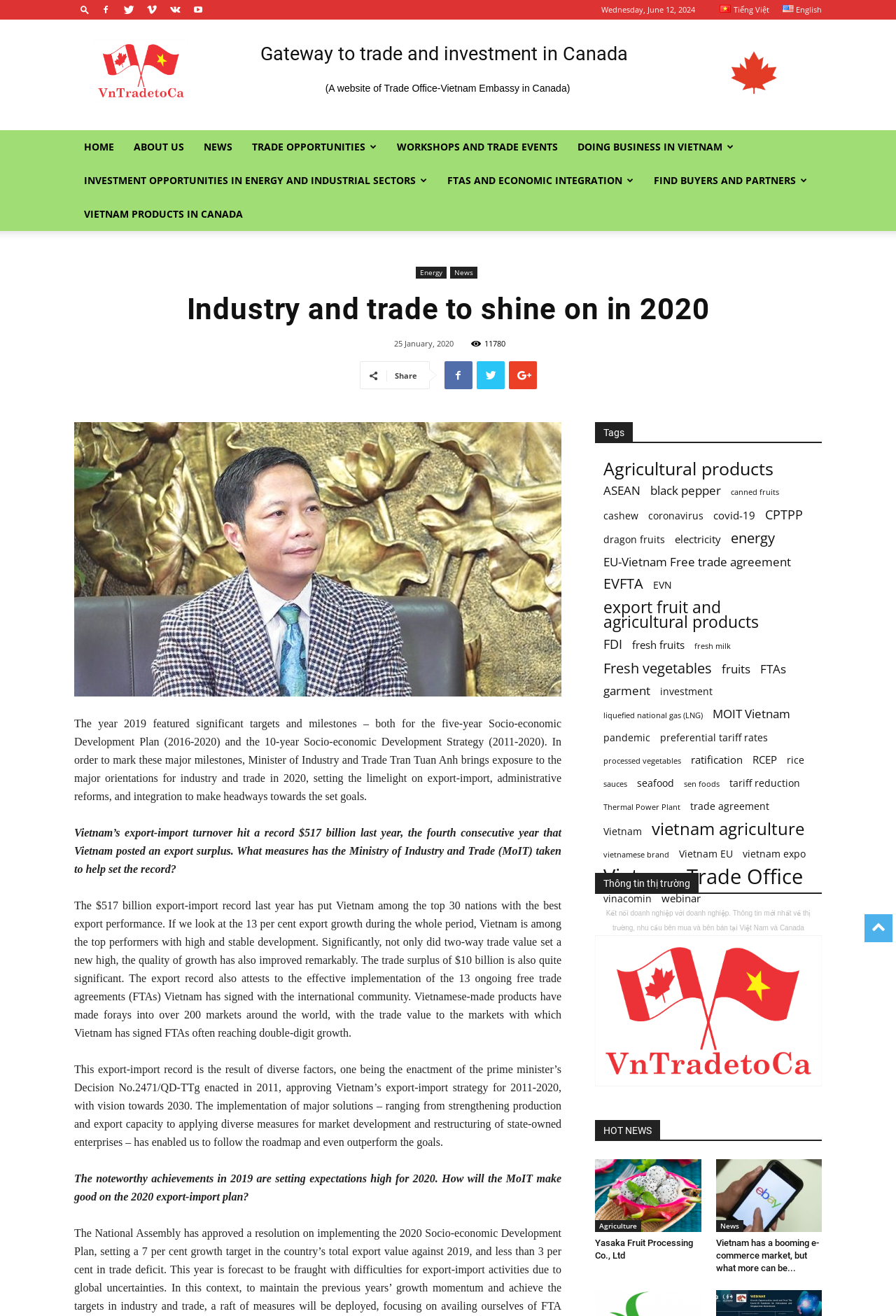Find and indicate the bounding box coordinates of the region you should select to follow the given instruction: "Click the 'Share' button".

[0.44, 0.281, 0.465, 0.289]